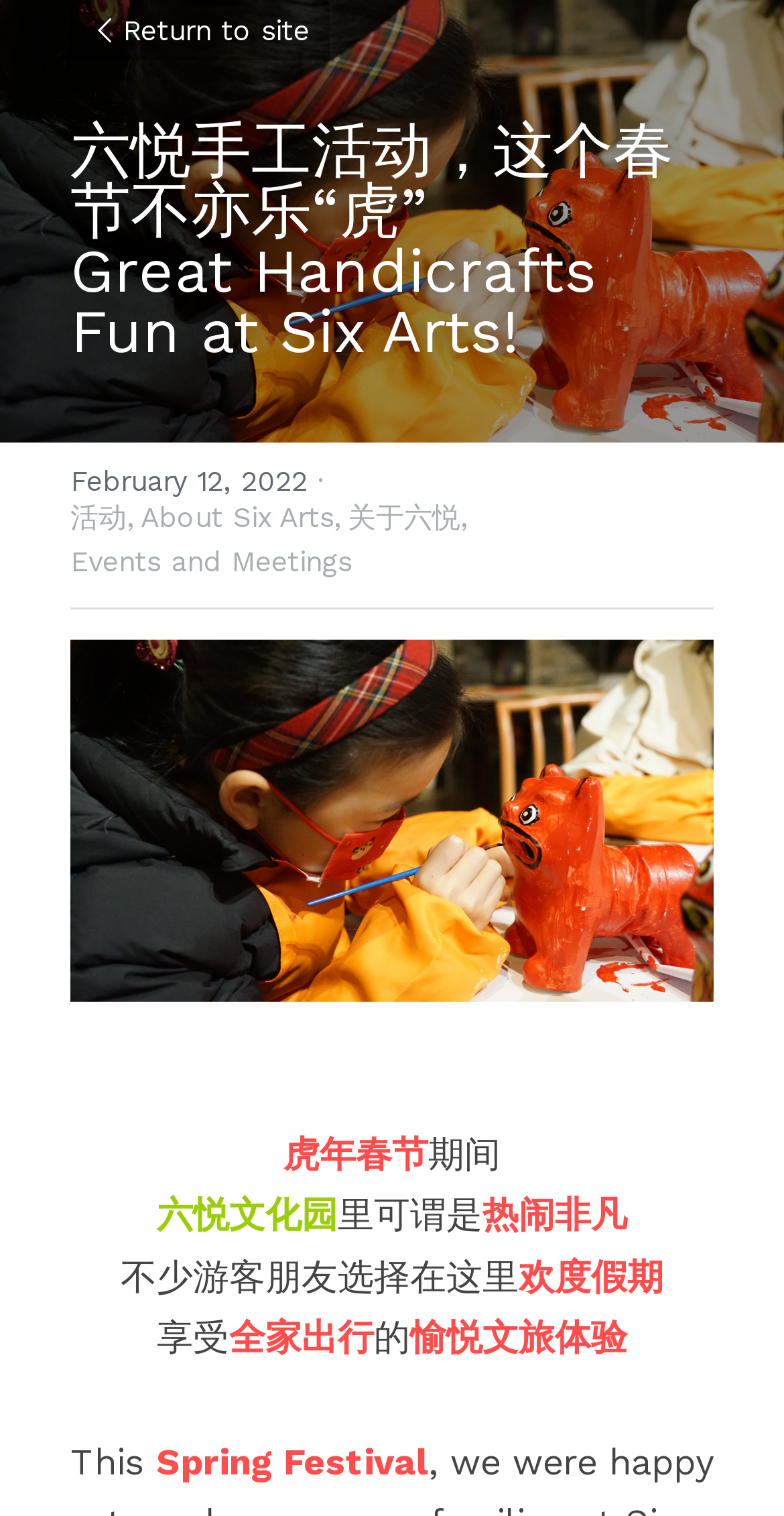Reply to the question with a brief word or phrase: What is the name of the cultural park mentioned?

Six Arts